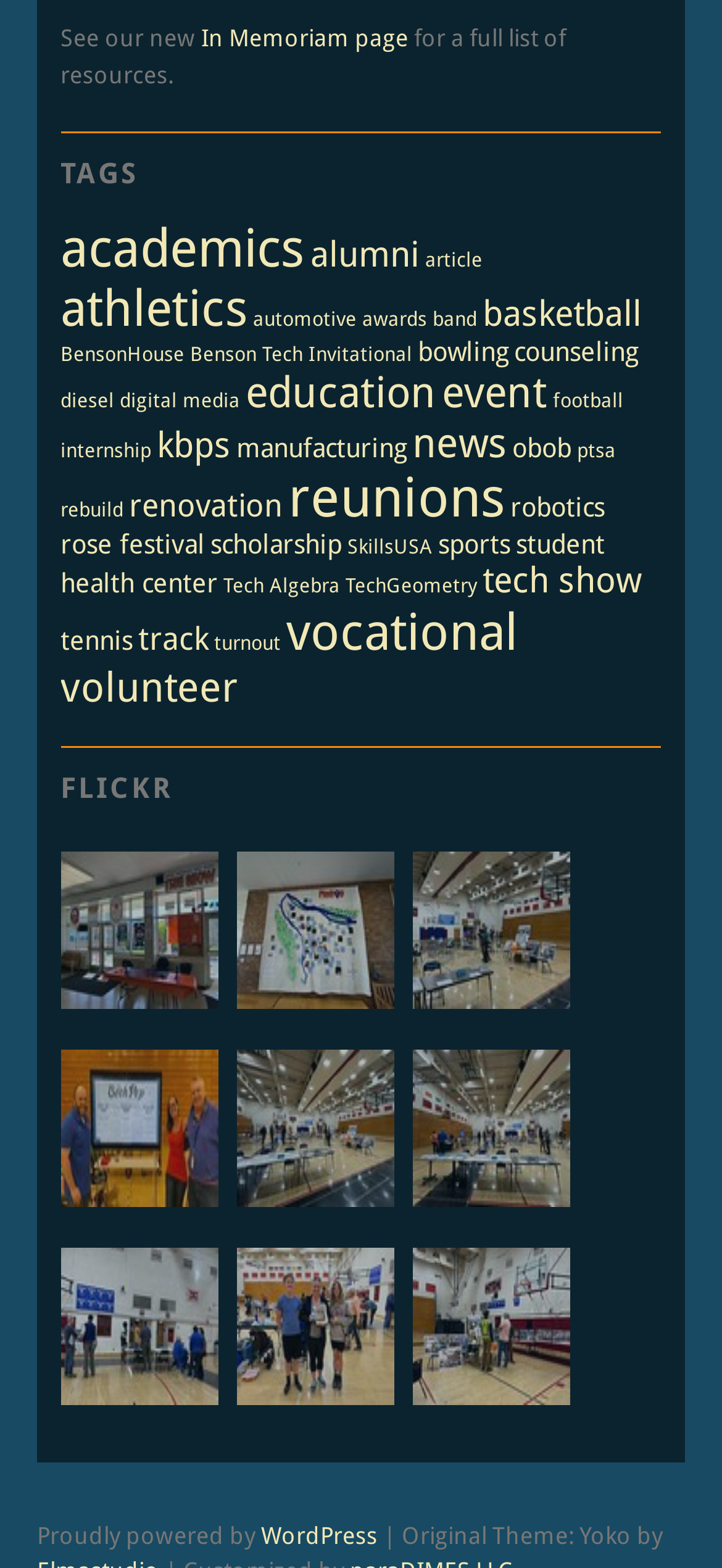Based on the image, provide a detailed response to the question:
What is the name of the first image?

I looked at the first image link under the 'FLICKR' heading, and it says 'IMG_8882'.